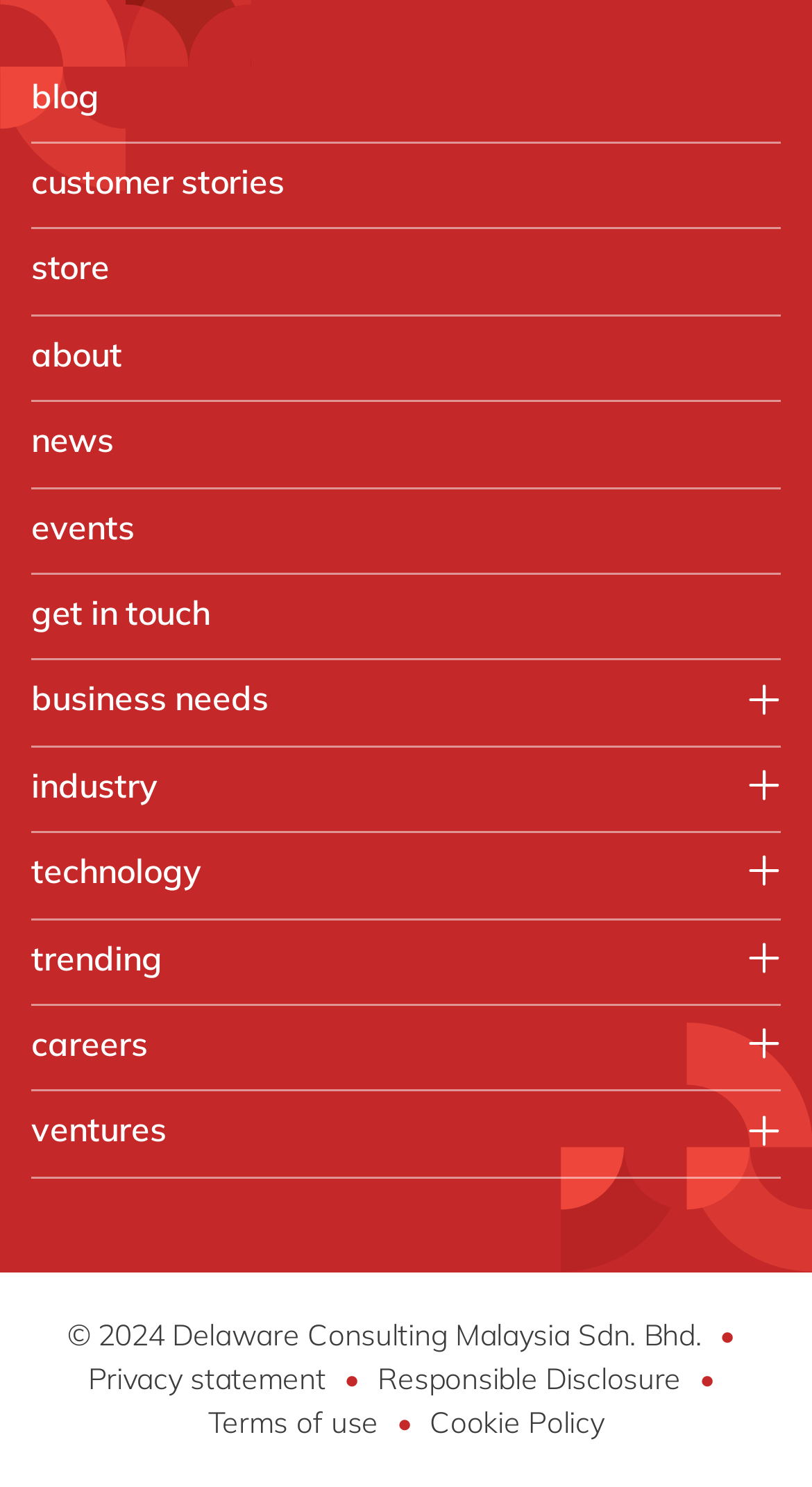Could you locate the bounding box coordinates for the section that should be clicked to accomplish this task: "click the blog link".

[0.038, 0.046, 0.962, 0.083]